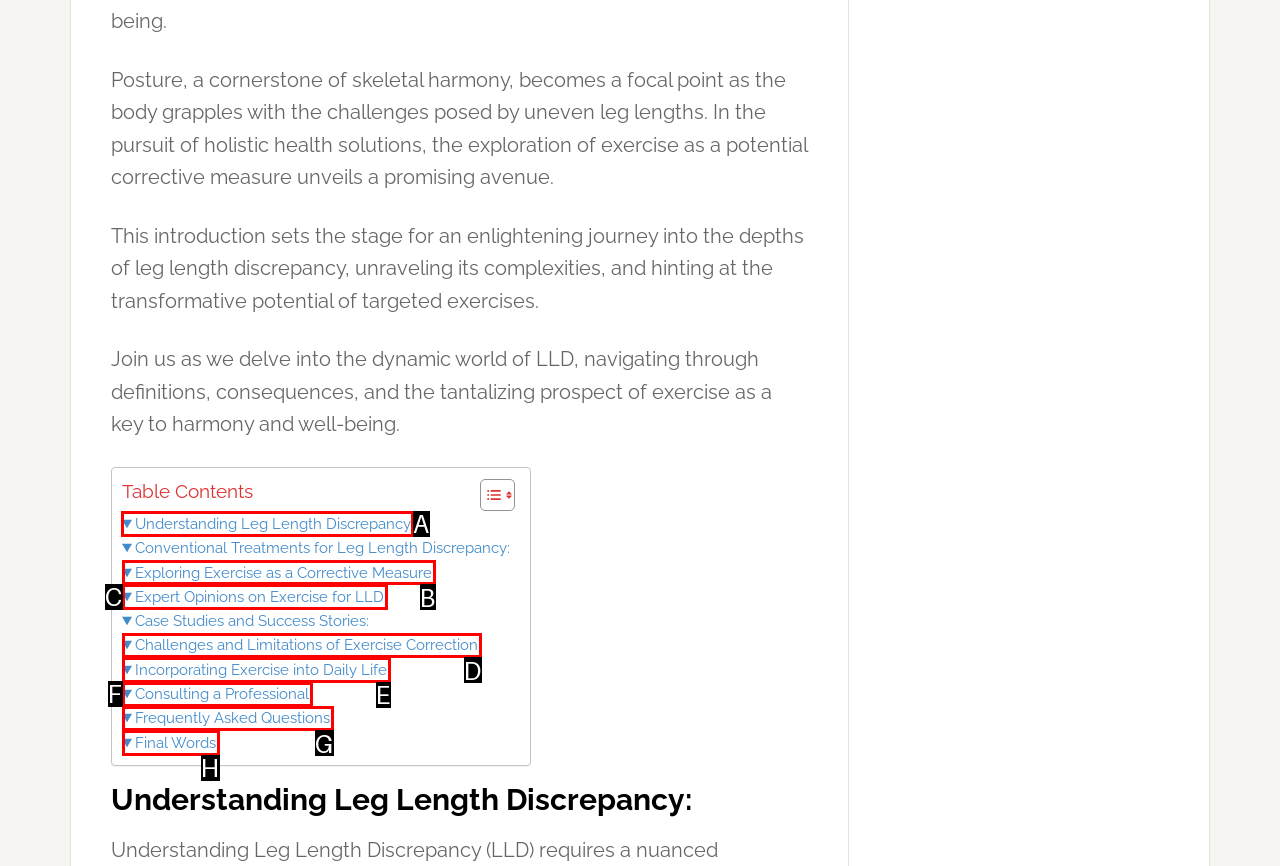Identify the correct UI element to click to follow this instruction: Follow the author on Facebook
Respond with the letter of the appropriate choice from the displayed options.

None